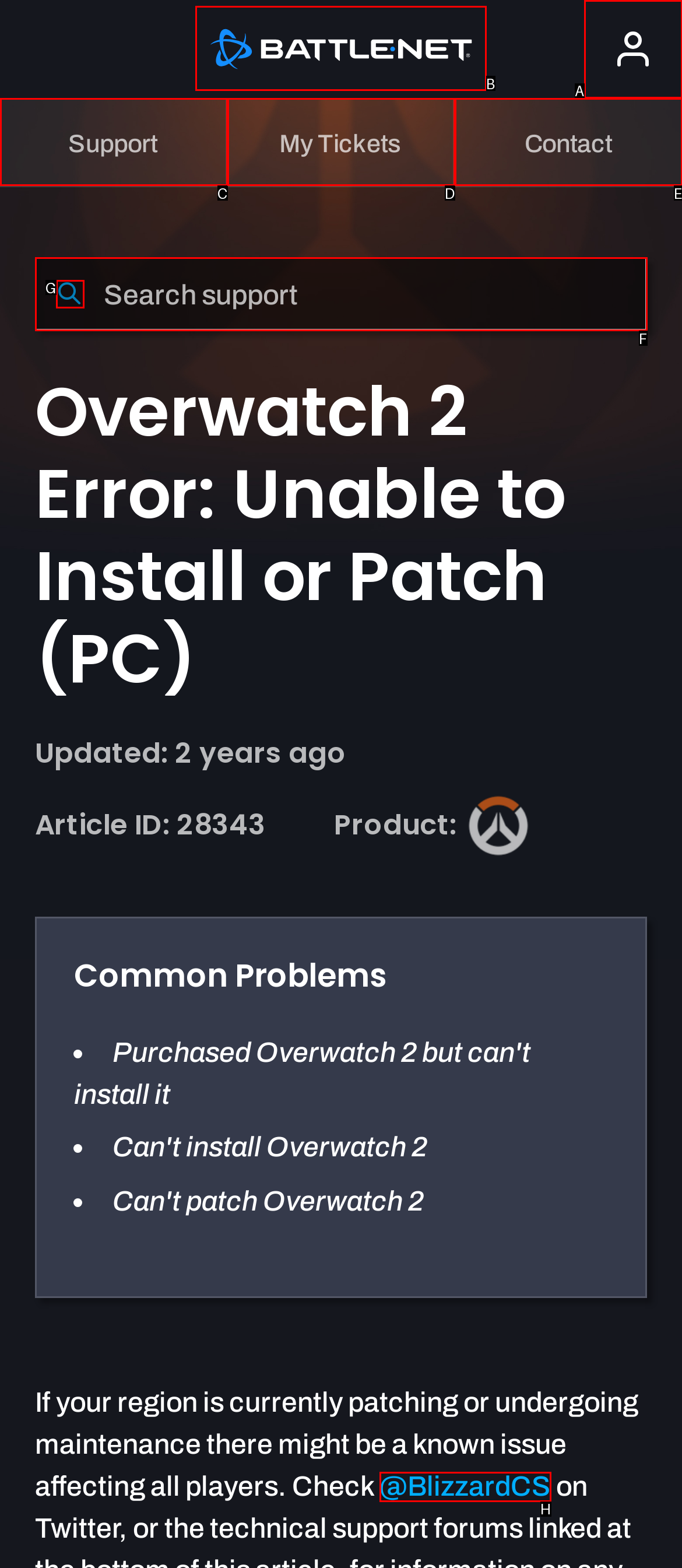Identify the correct UI element to click on to achieve the following task: Go to Battle.net Respond with the corresponding letter from the given choices.

B